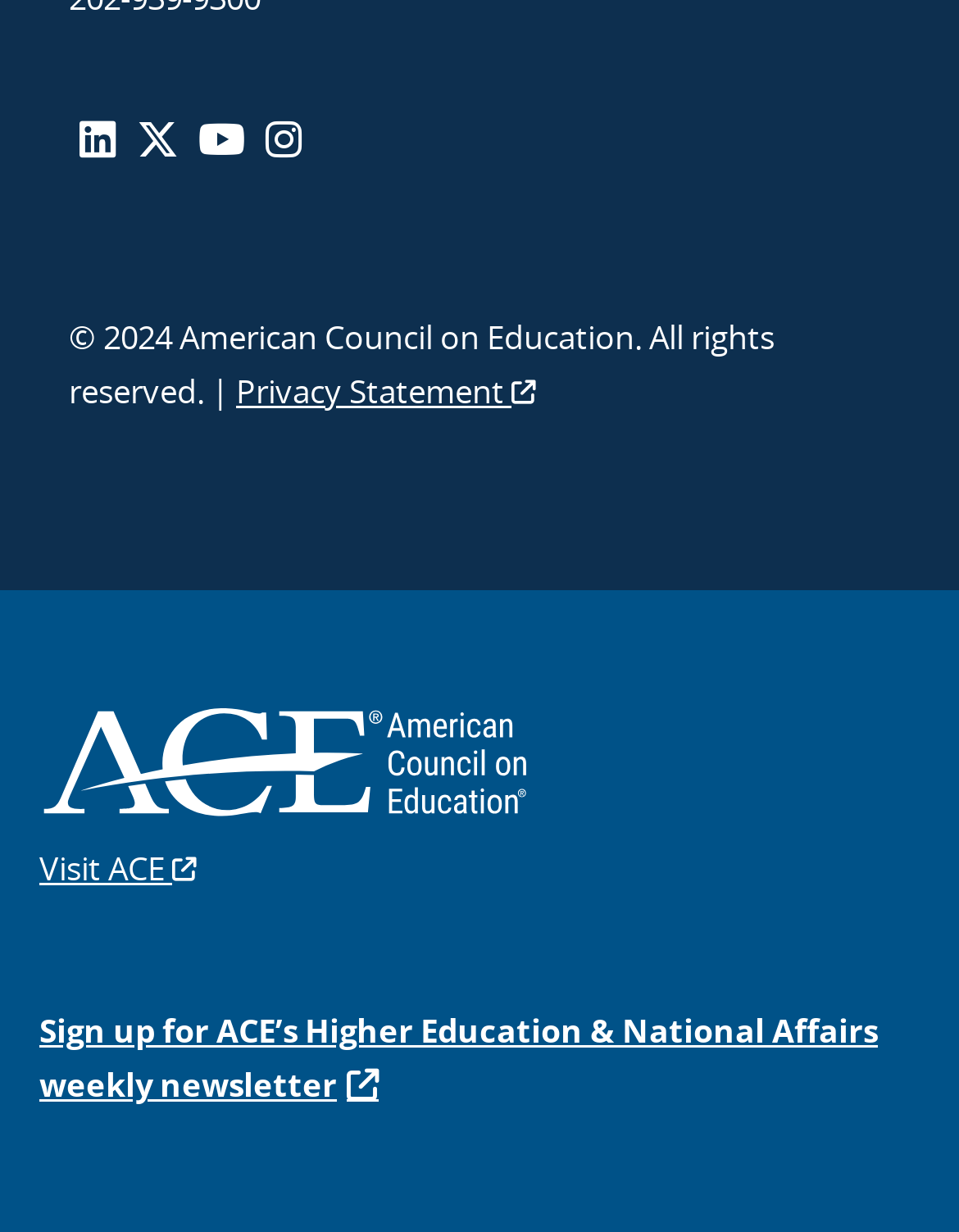What is the direction of the arrow symbol in the 'Privacy Statement' link?
Look at the webpage screenshot and answer the question with a detailed explanation.

I found a link element with the text 'Privacy Statement ' which contains a Unicode character '' representing a right arrow symbol, indicating the direction of the arrow.